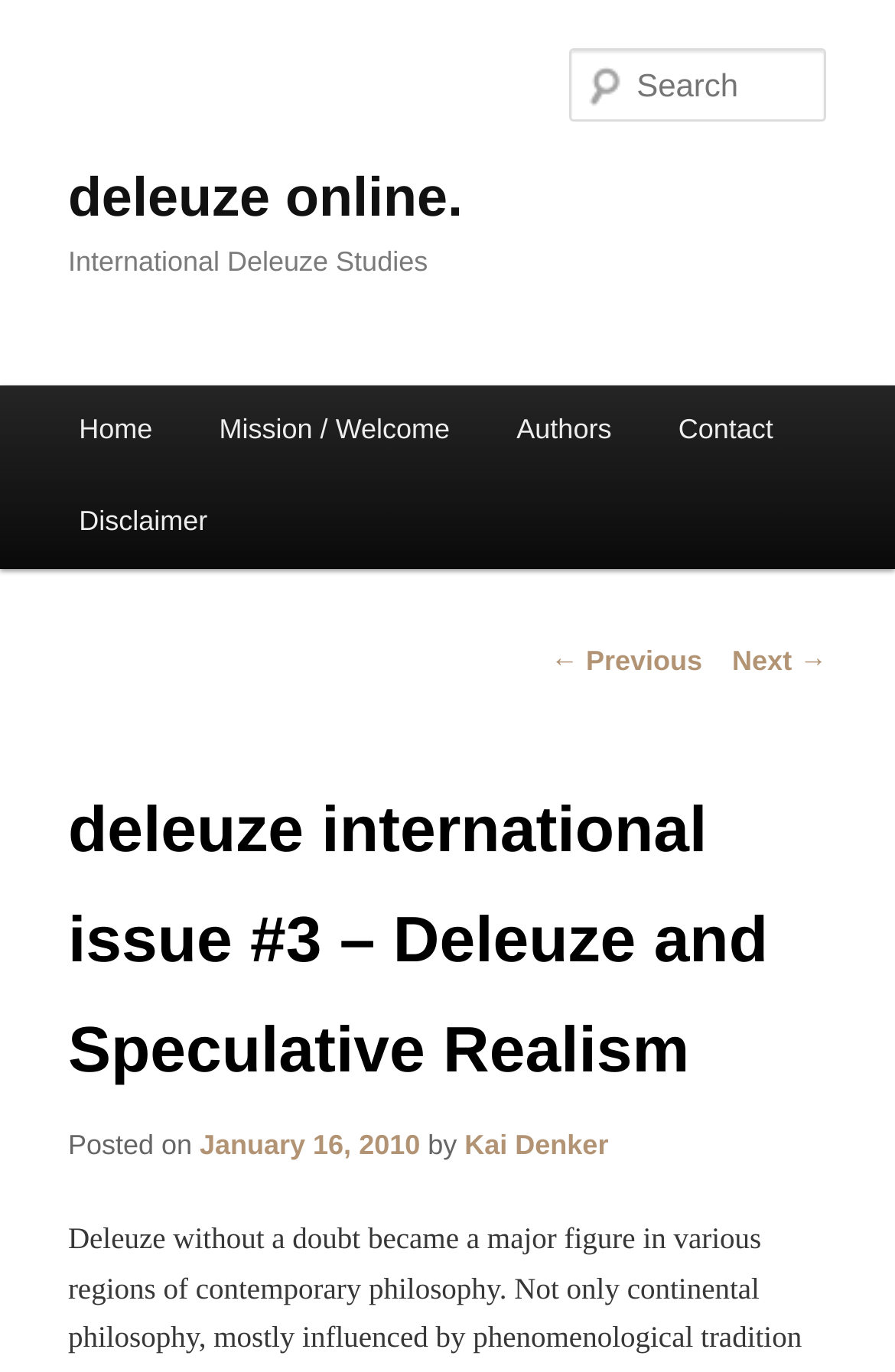Please identify the bounding box coordinates of the region to click in order to complete the task: "view previous post". The coordinates must be four float numbers between 0 and 1, specified as [left, top, right, bottom].

[0.615, 0.471, 0.785, 0.494]